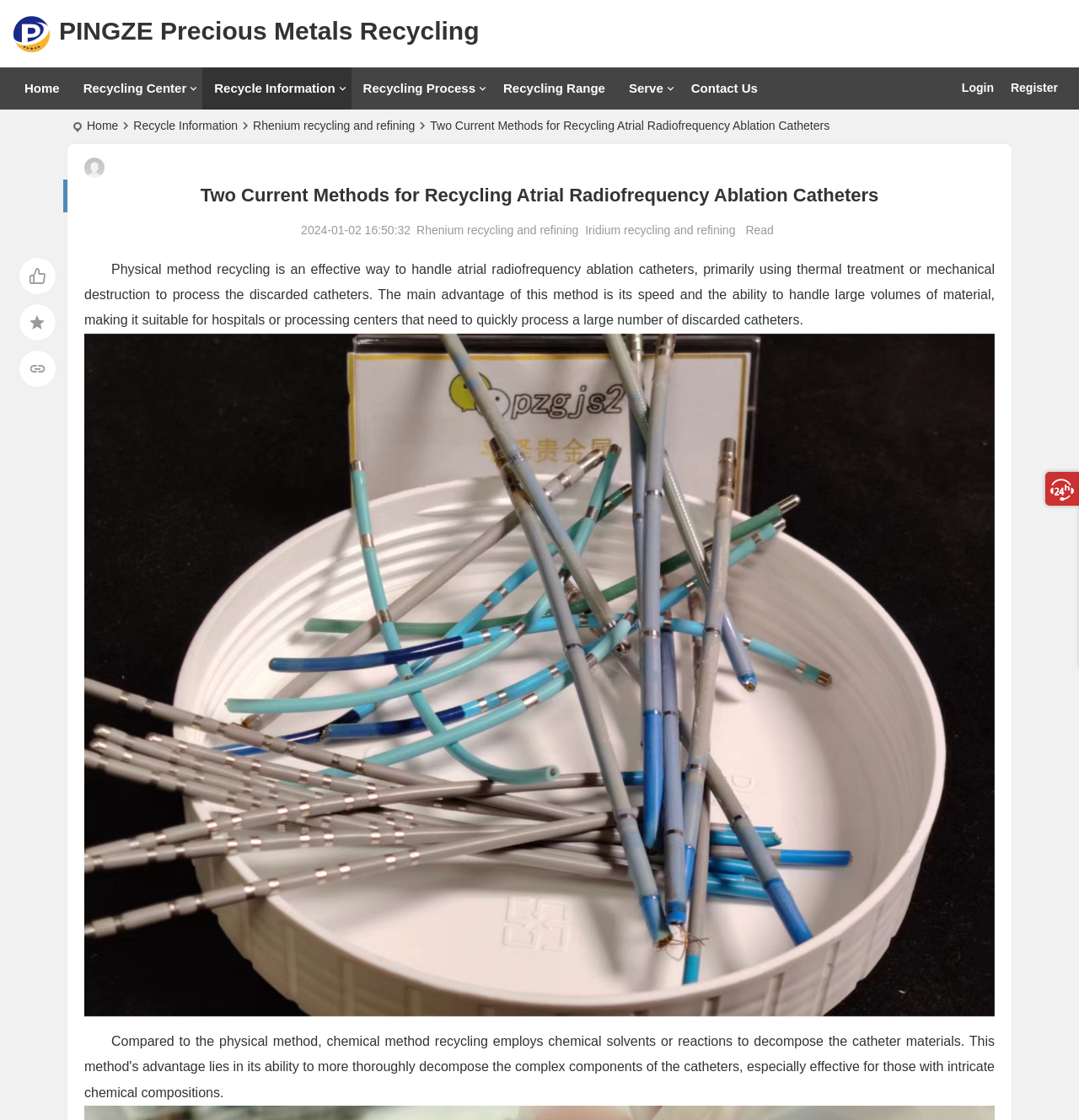Can you locate the main headline on this webpage and provide its text content?

Two Current Methods for Recycling Atrial Radiofrequency Ablation Catheters